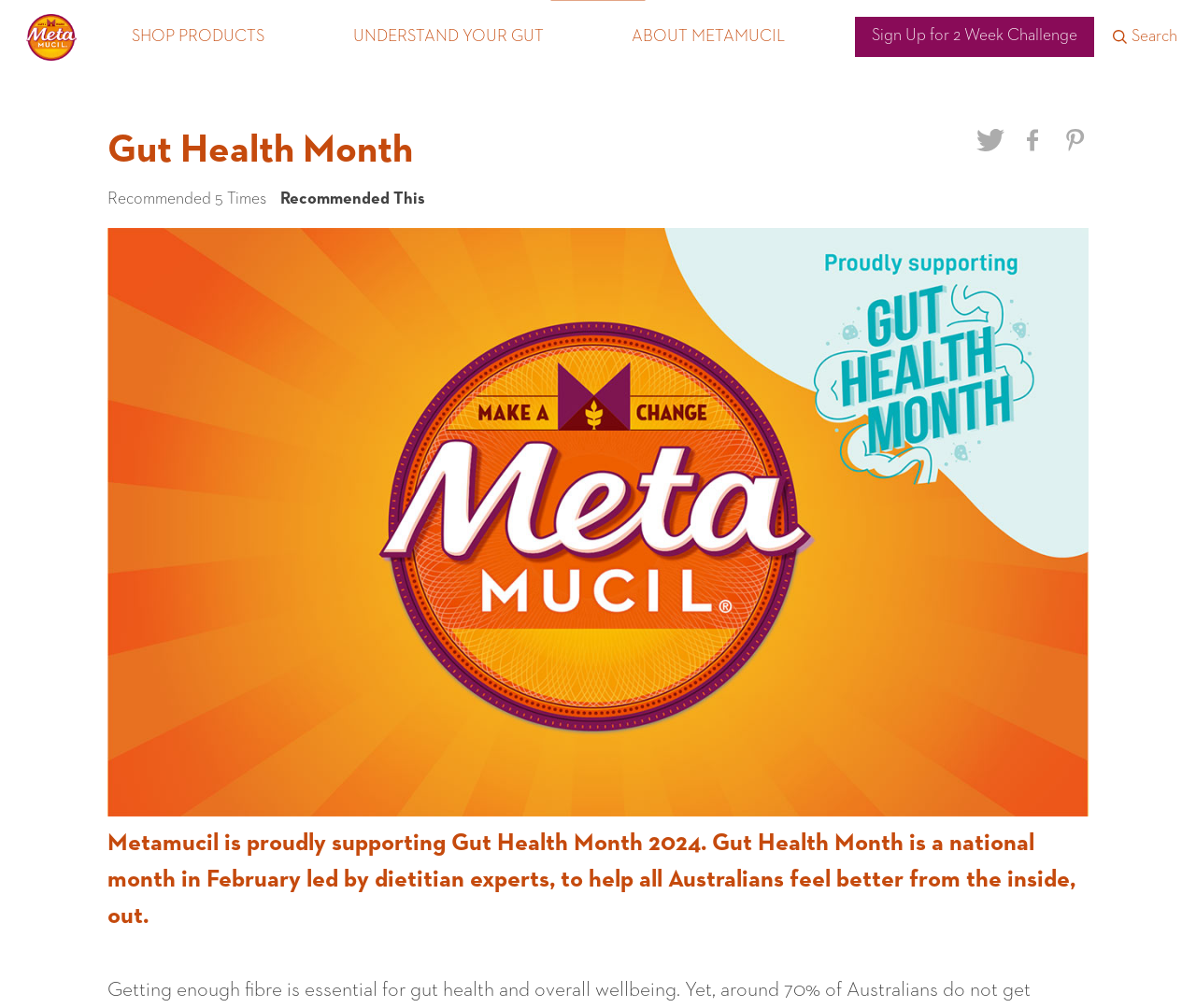Locate the bounding box of the UI element described by: "alt="social-icon"" in the given webpage screenshot.

[0.816, 0.128, 0.84, 0.15]